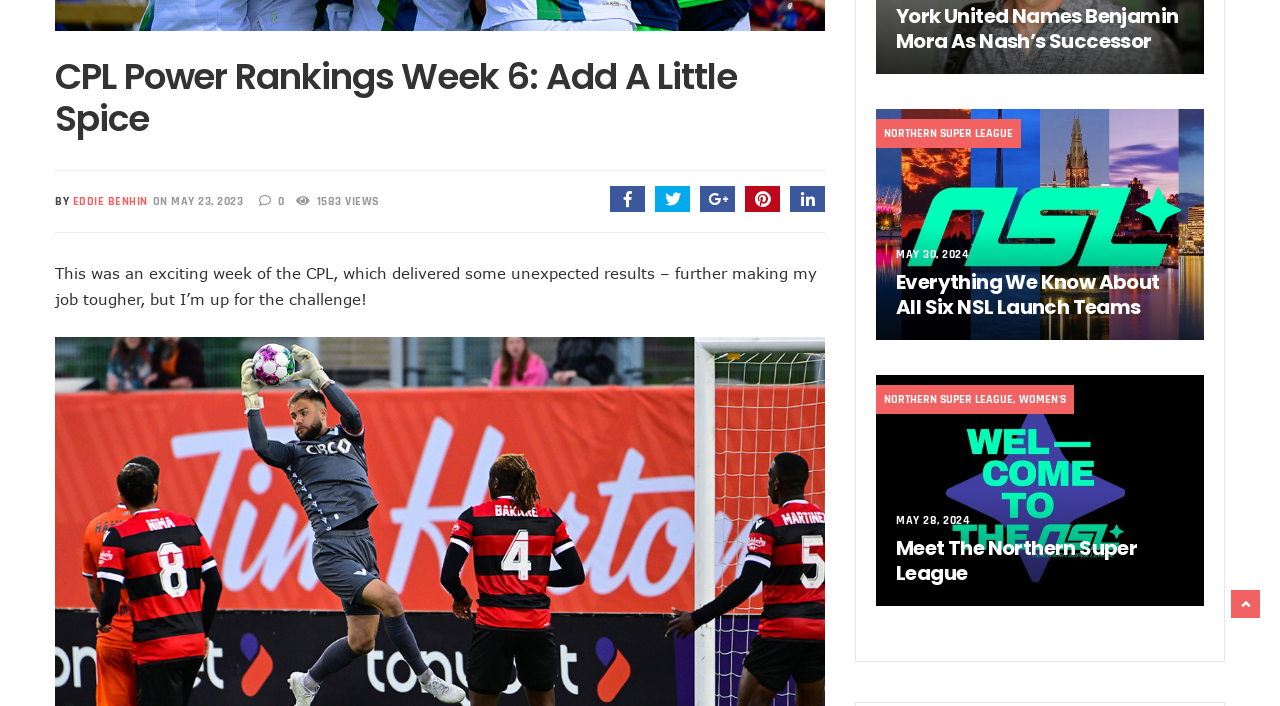Determine the bounding box for the HTML element described here: "Women's". The coordinates should be given as [left, top, right, bottom] with each number being a float between 0 and 1.

[0.796, 0.555, 0.833, 0.576]